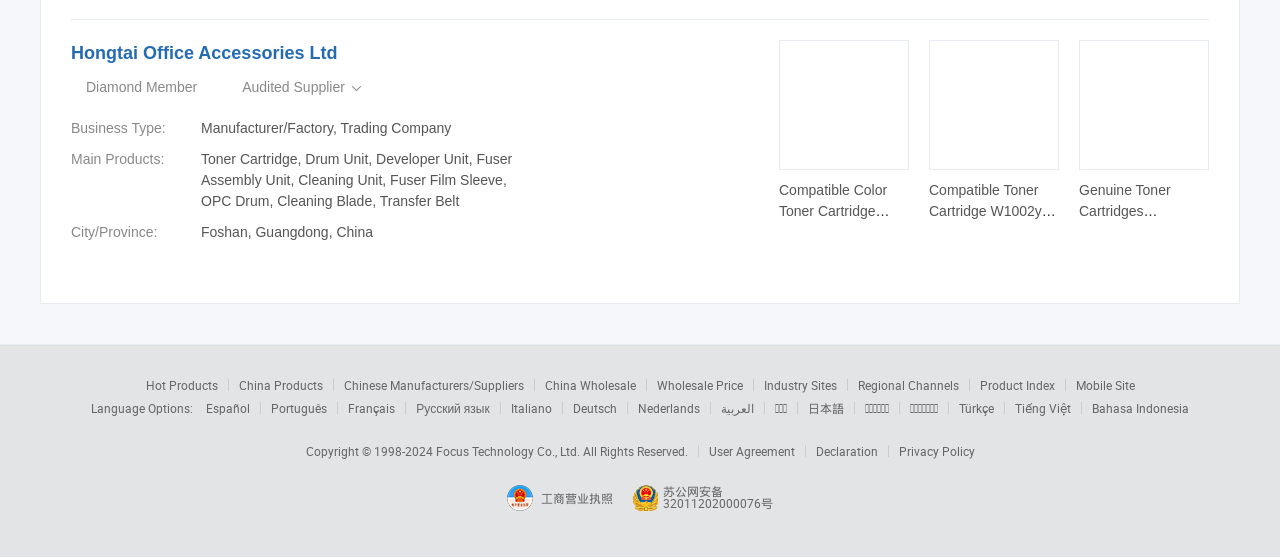What is the product category of the first image? Based on the image, give a response in one word or a short phrase.

Toner Cartridge